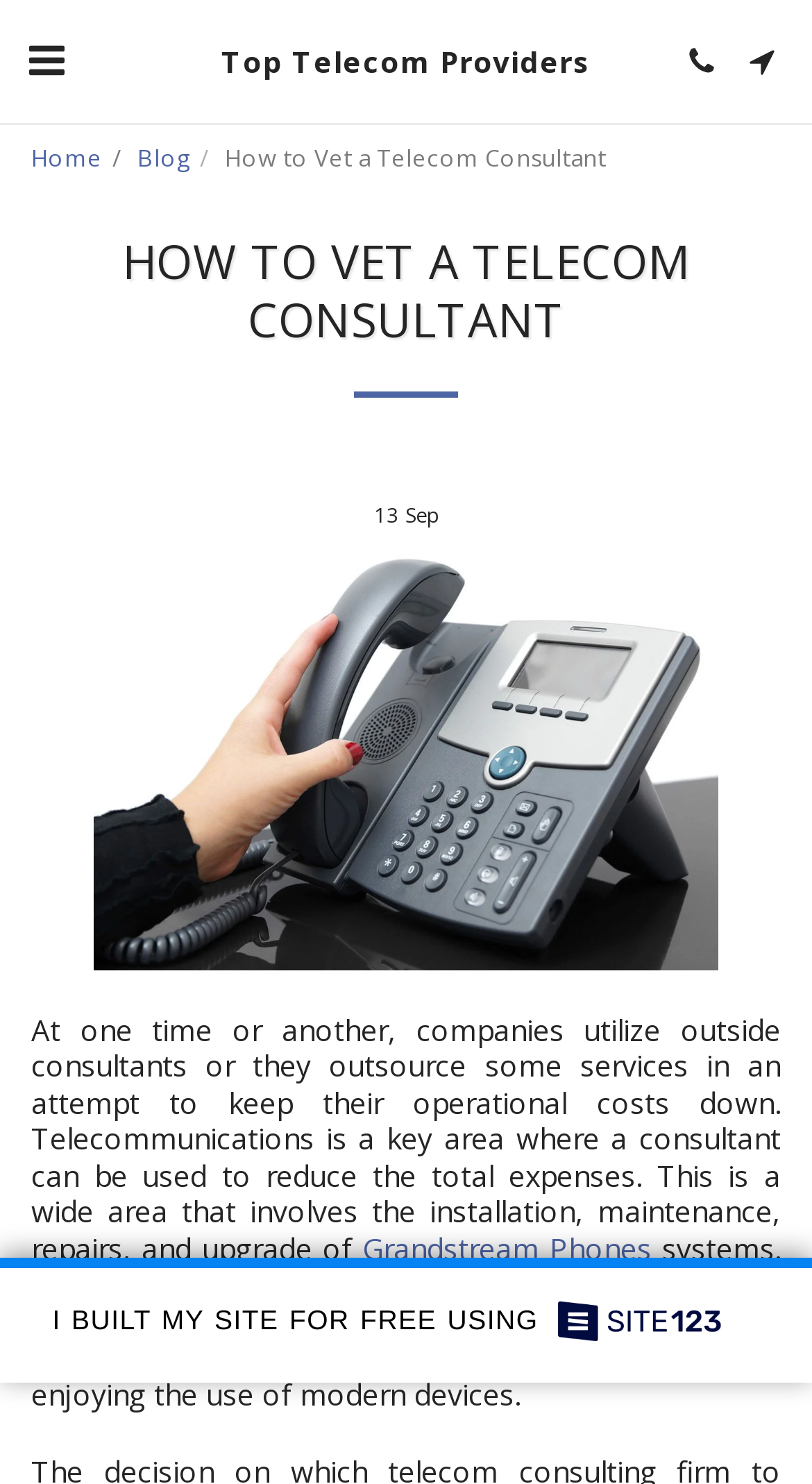Find and specify the bounding box coordinates that correspond to the clickable region for the instruction: "Click the 'Home' link".

[0.038, 0.095, 0.126, 0.116]